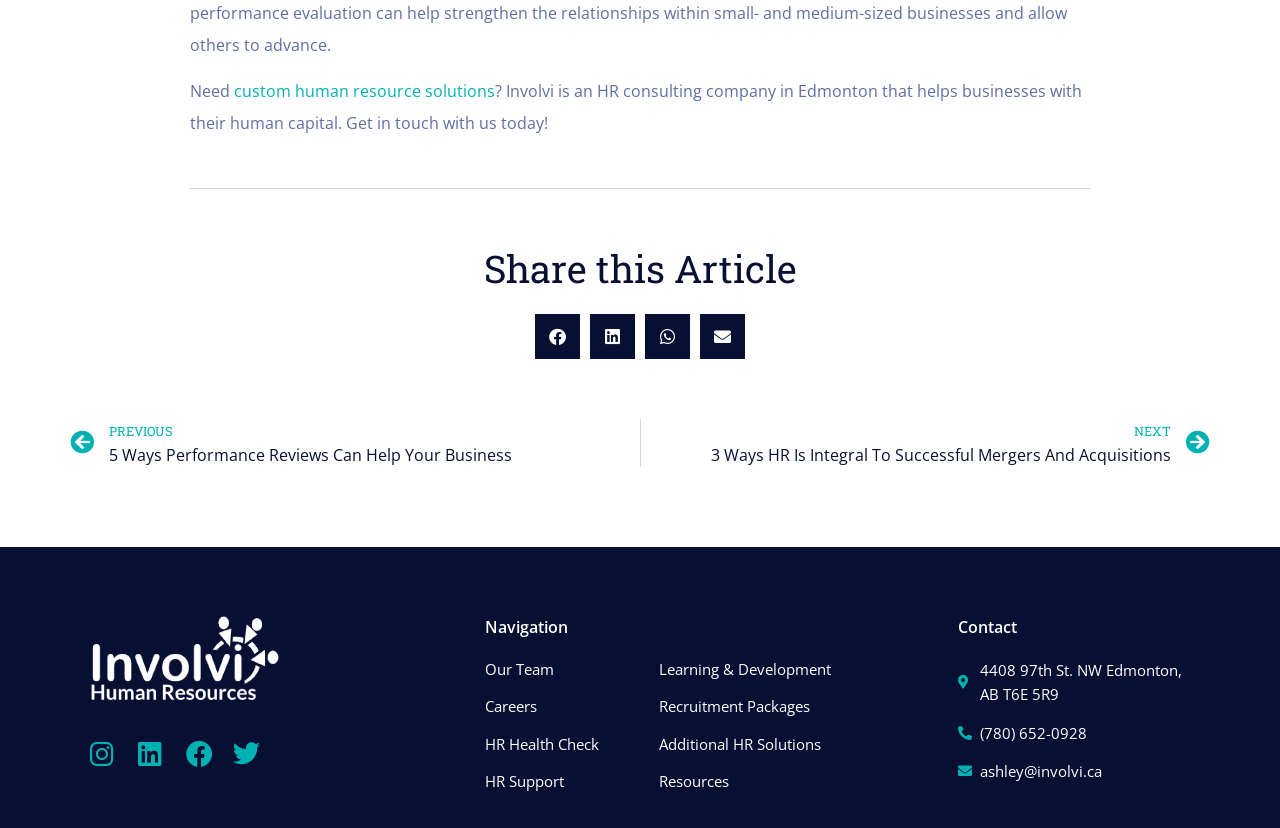What is the address of the company?
Please provide a full and detailed response to the question.

The address of the company is mentioned in the static text element '4408 97th St. NW Edmonton, AB T6E 5R9' which is located in the 'Contact' section at the bottom of the webpage.